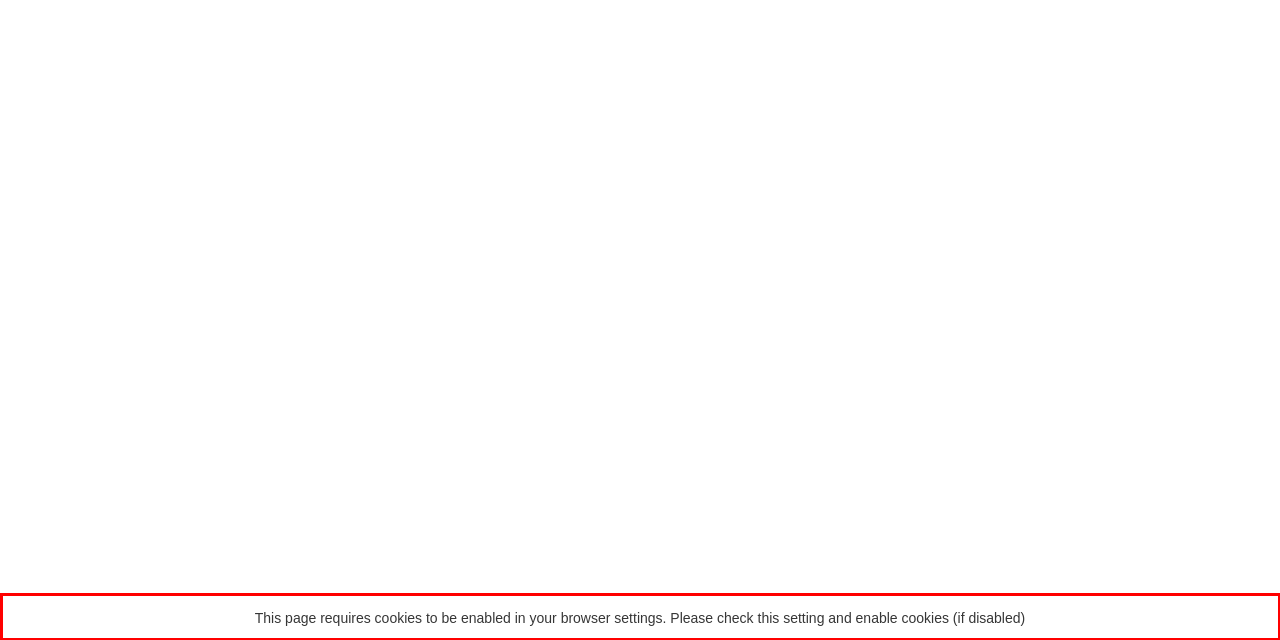Please extract the text content within the red bounding box on the webpage screenshot using OCR.

This page requires cookies to be enabled in your browser settings. Please check this setting and enable cookies (if disabled)